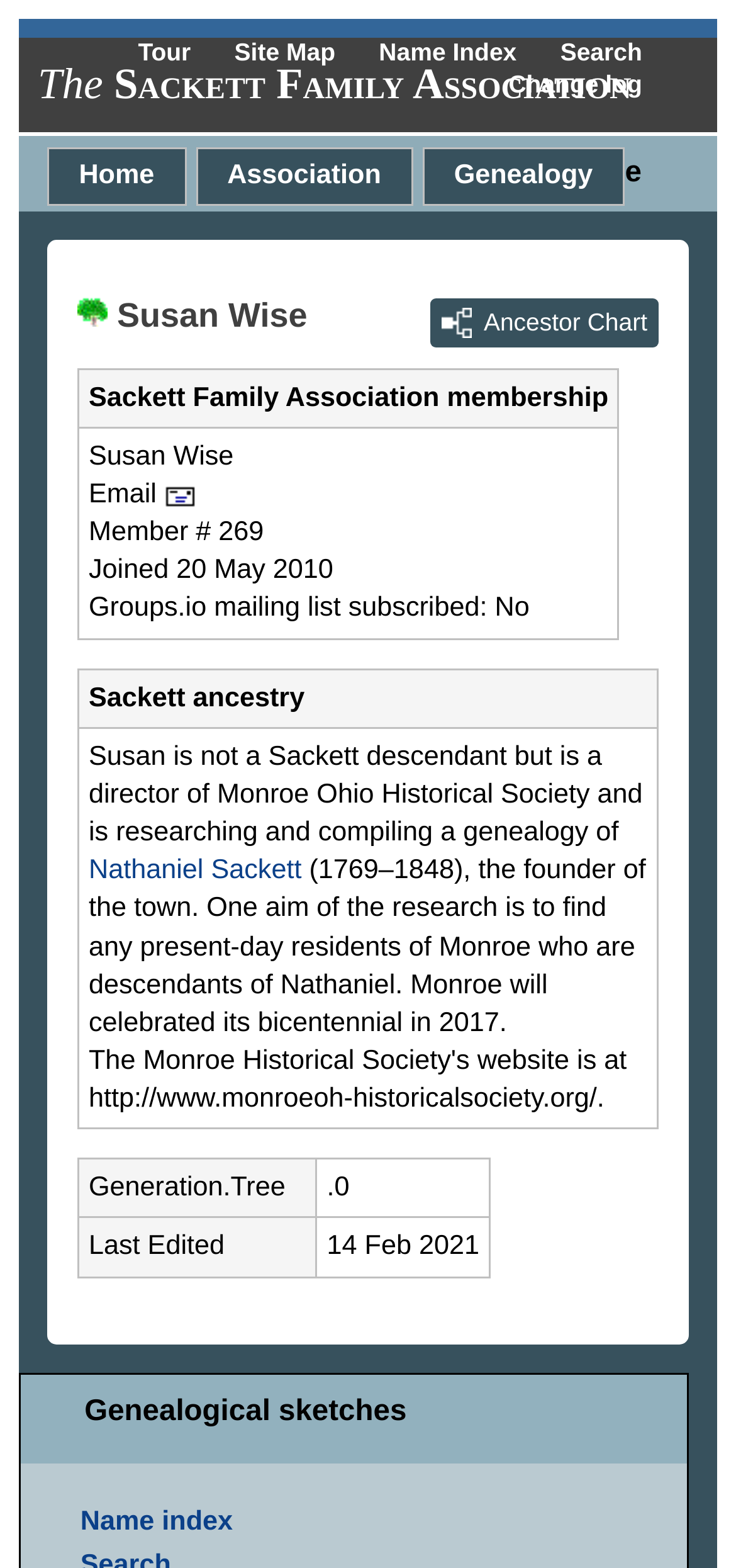What is the name of the founder of the town?
We need a detailed and exhaustive answer to the question. Please elaborate.

The question is asking for the name of the founder of the town. By looking at the gridcell containing the text 'Nathaniel Sackett (1769–1848), the founder of the town...', we can see that the name of the founder of the town is 'Nathaniel Sackett'.